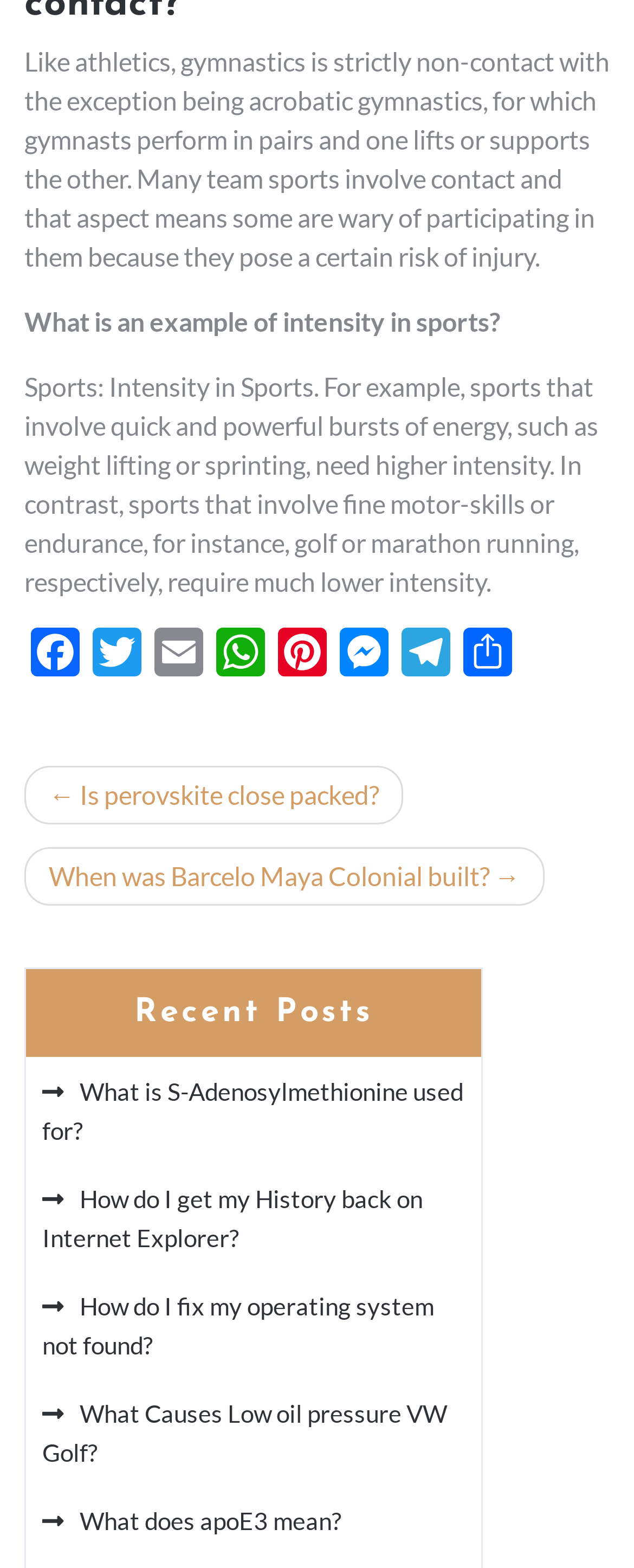Identify and provide the bounding box coordinates of the UI element described: "Twitter". The coordinates should be formatted as [left, top, right, bottom], with each number being a float between 0 and 1.

[0.136, 0.4, 0.233, 0.441]